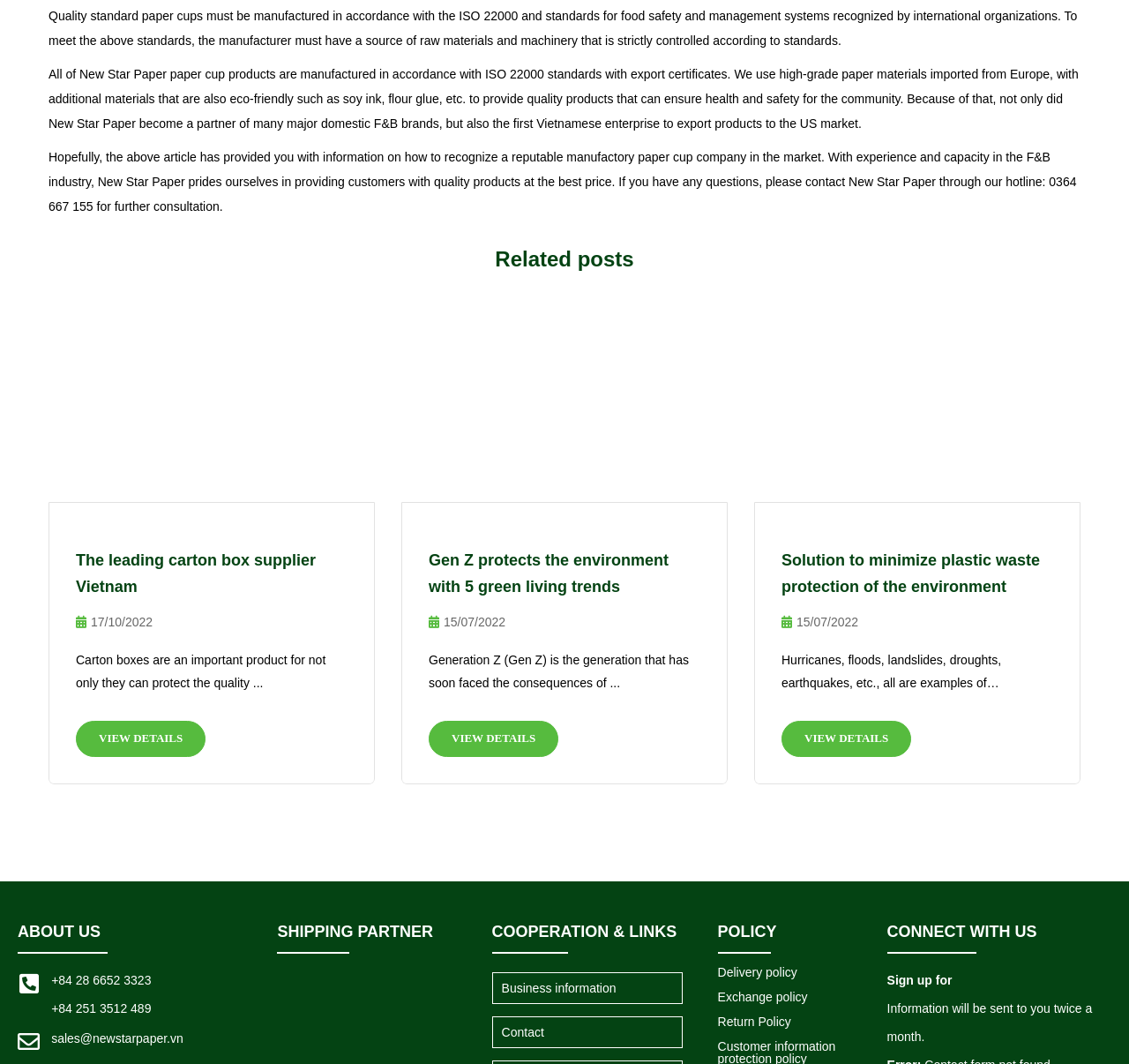Provide a one-word or one-phrase answer to the question:
How many shipping partners are shown on the webpage?

4